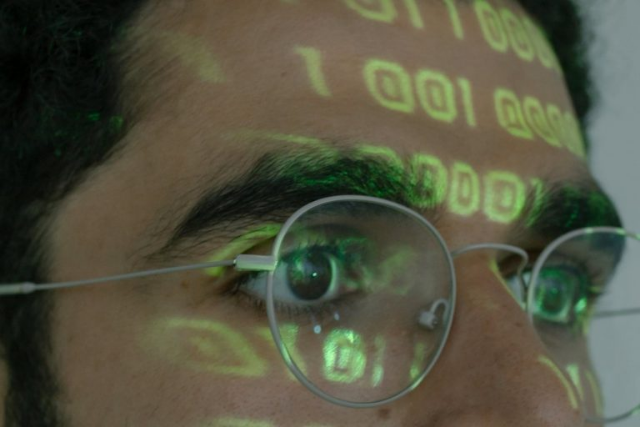What is the theme of the image?
Based on the visual content, answer with a single word or a brief phrase.

Cybersecurity